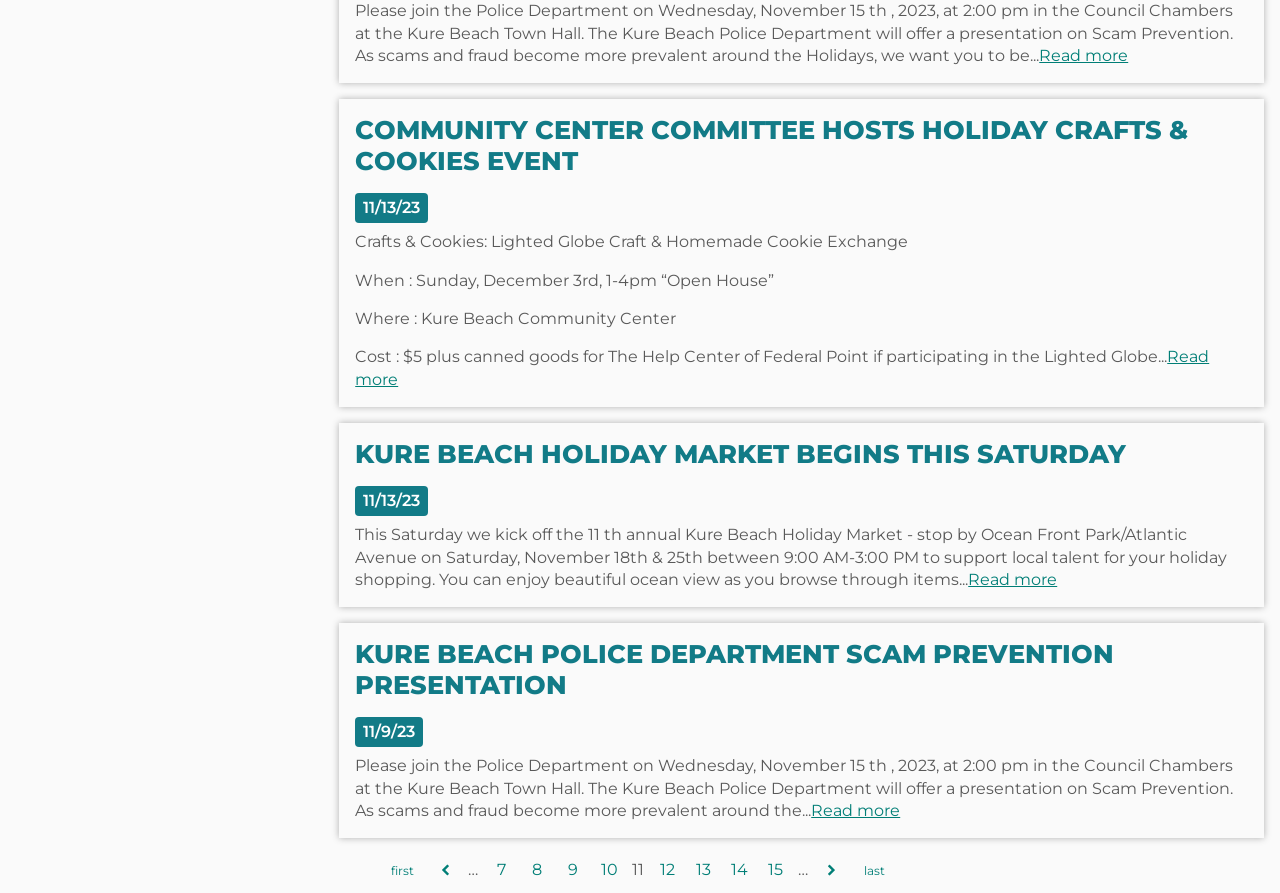Please specify the bounding box coordinates of the element that should be clicked to execute the given instruction: 'Click on the 'All Star Cleaning' link'. Ensure the coordinates are four float numbers between 0 and 1, expressed as [left, top, right, bottom].

None